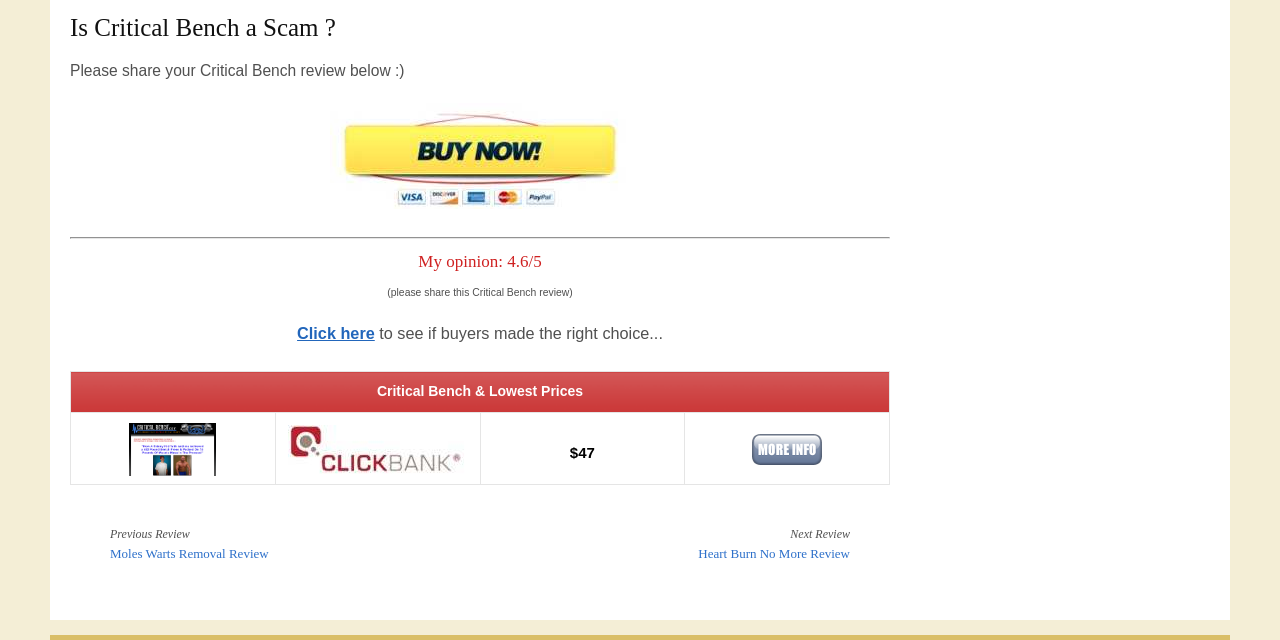Kindly determine the bounding box coordinates of the area that needs to be clicked to fulfill this instruction: "Go to Heart Burn No More Review".

[0.546, 0.5, 0.664, 0.523]